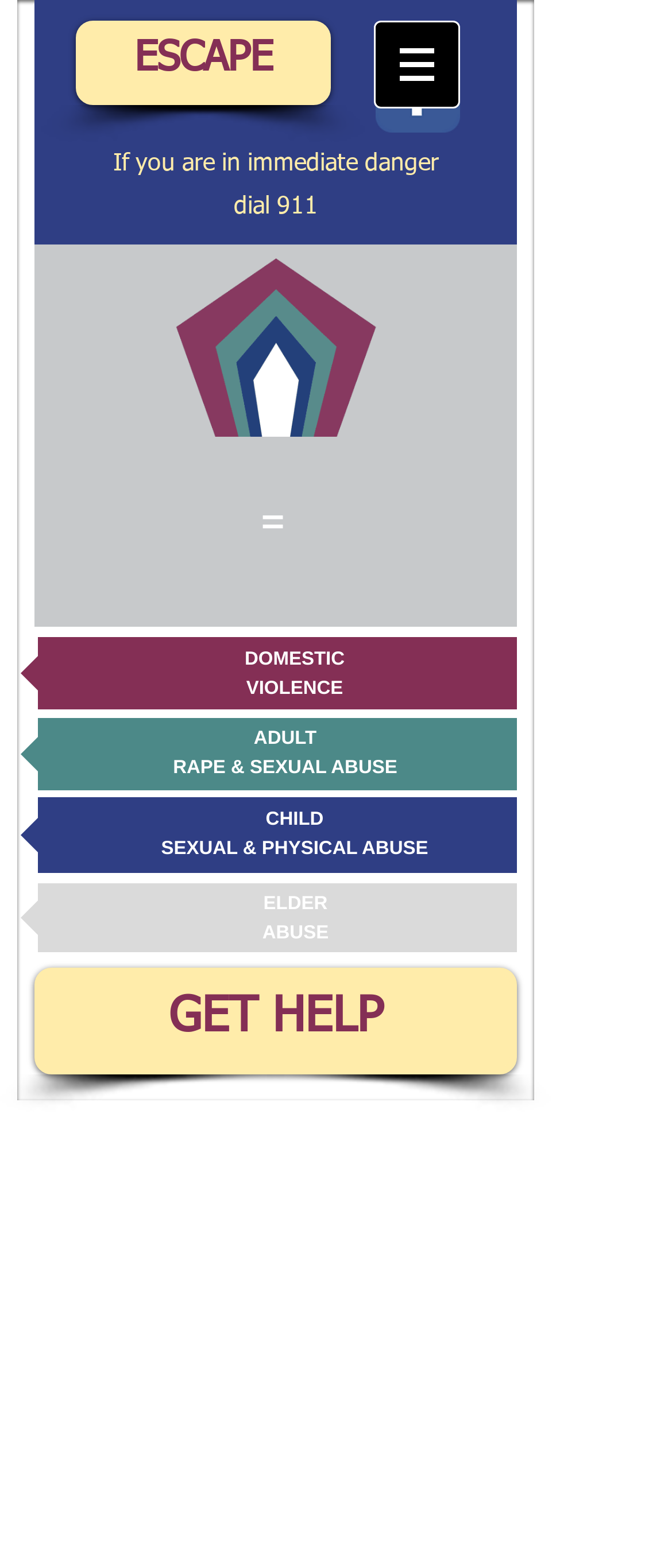Carefully examine the image and provide an in-depth answer to the question: What is the emergency number mentioned?

I read the text in the heading 'If you are in immediate danger dial 911' and found that the emergency number mentioned is 911.